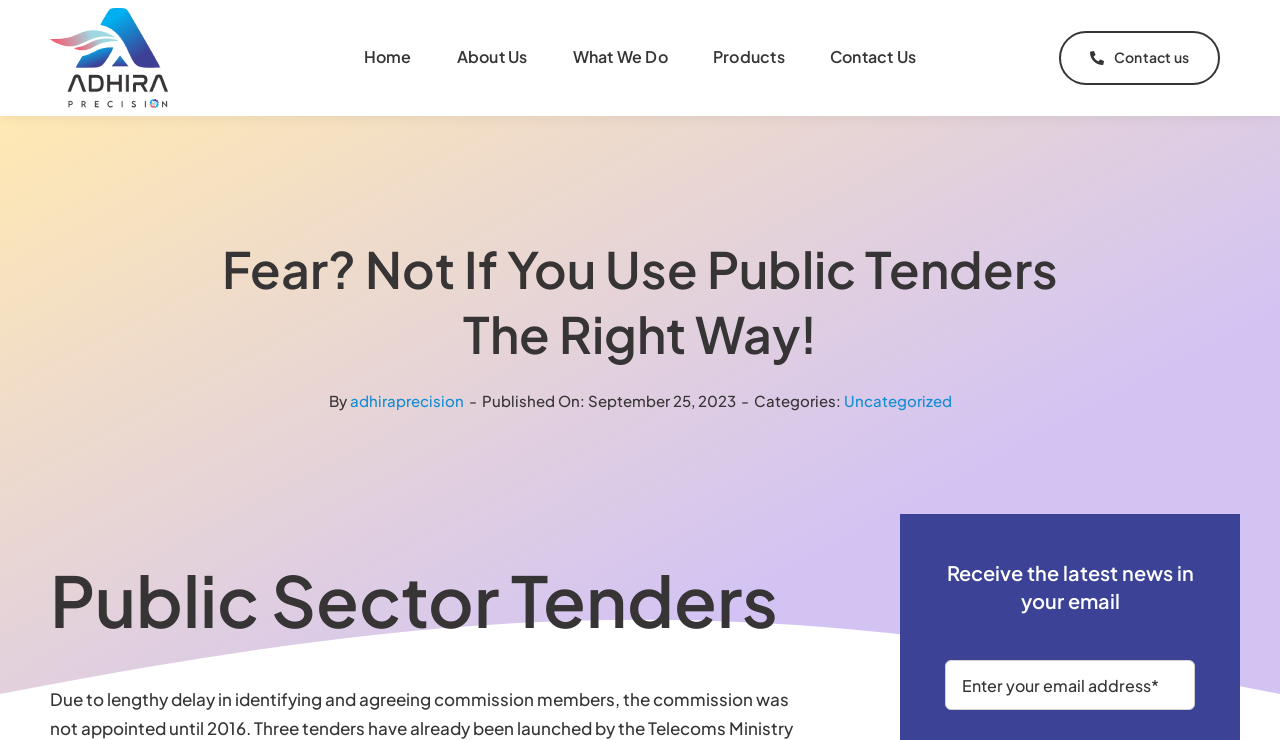What is the date of publication?
Provide a fully detailed and comprehensive answer to the question.

The date of publication can be found in the text 'Published On: September 25, 2023', which is located below the heading 'Fear? Not If You Use Public Tenders The Right Way!'.